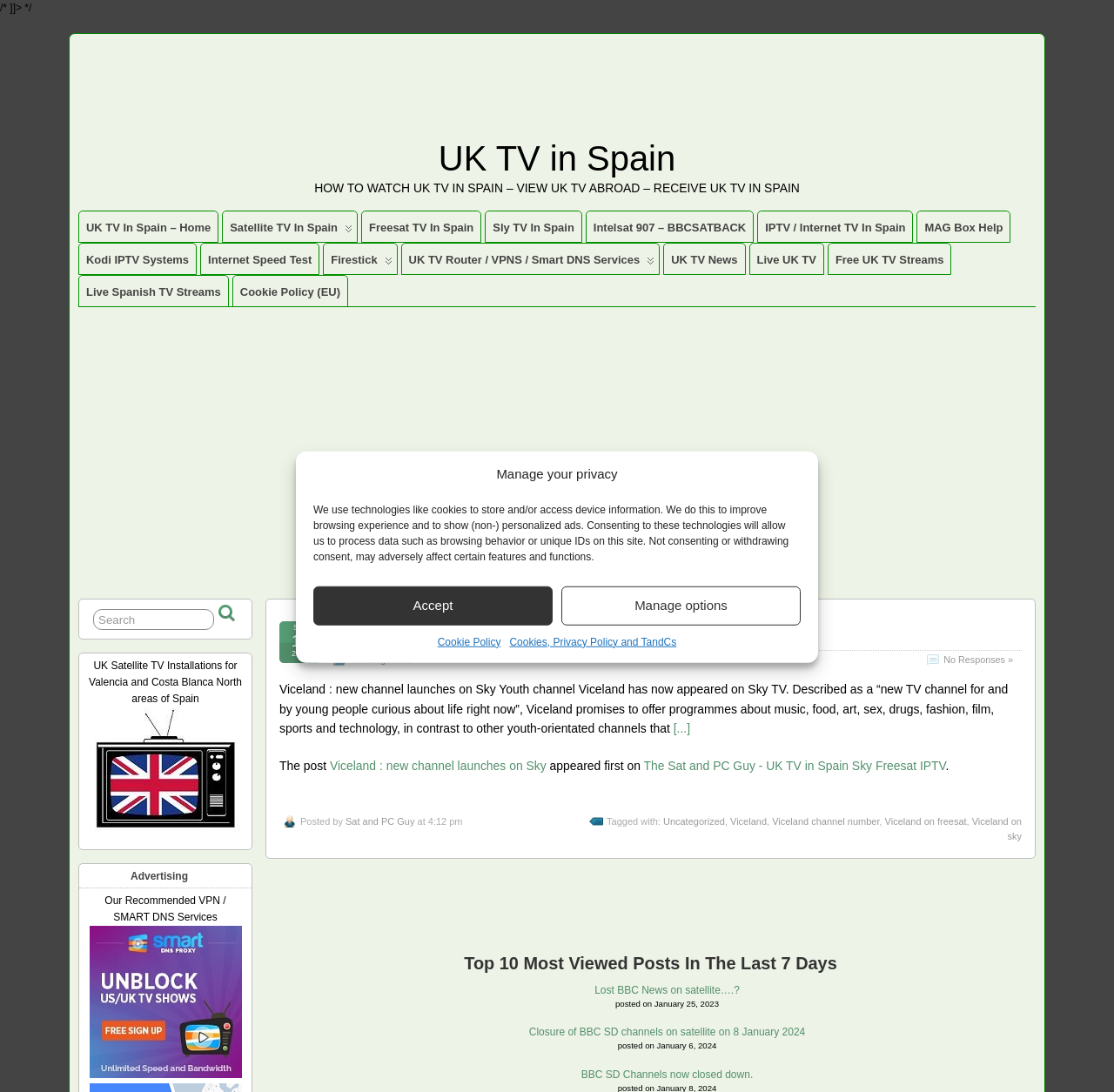Please specify the bounding box coordinates of the clickable region to carry out the following instruction: "Click the 'Search' button". The coordinates should be four float numbers between 0 and 1, in the format [left, top, right, bottom].

[0.195, 0.552, 0.213, 0.571]